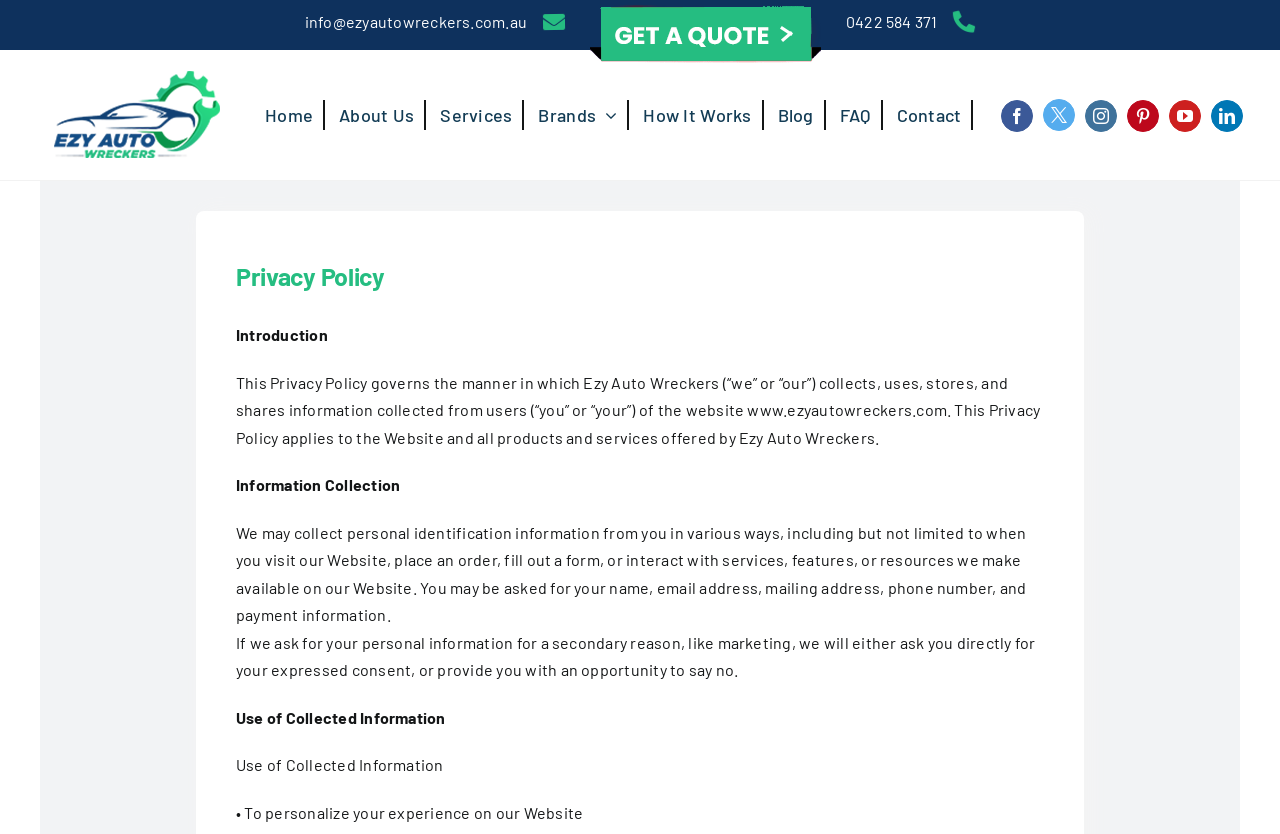Can you find the bounding box coordinates of the area I should click to execute the following instruction: "Visit our Facebook page"?

[0.782, 0.119, 0.807, 0.158]